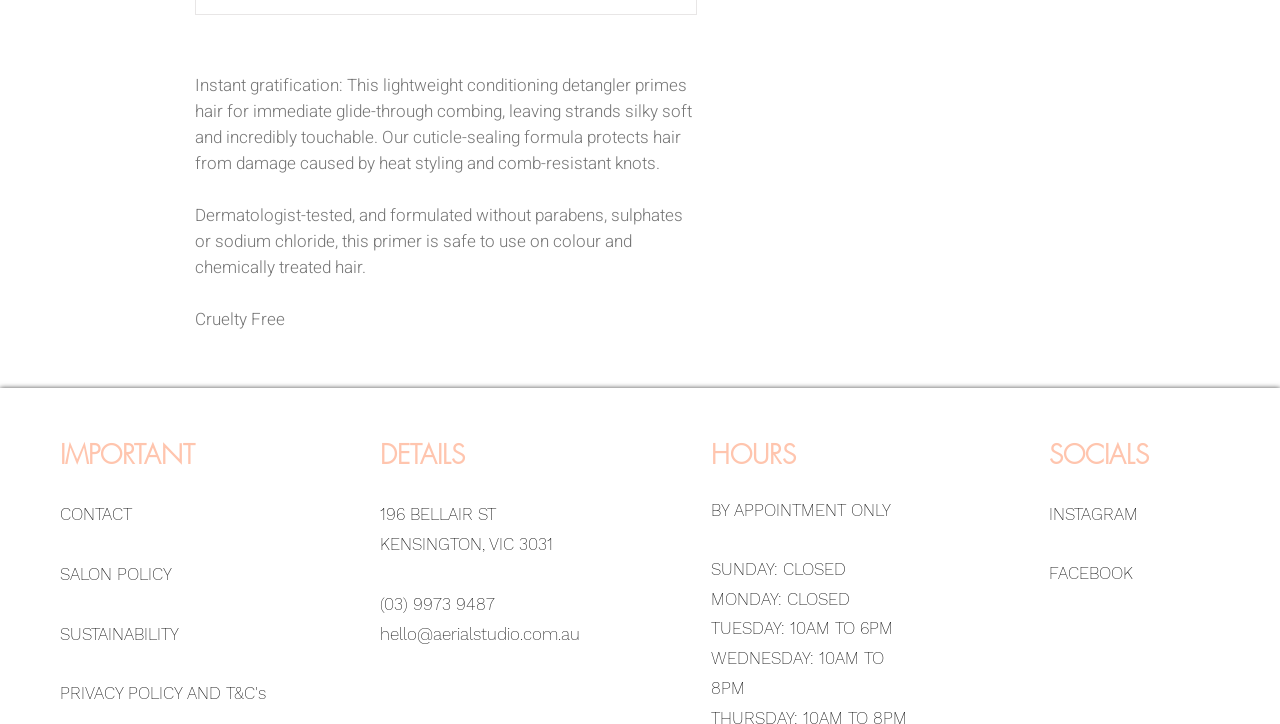Based on what you see in the screenshot, provide a thorough answer to this question: What is the salon's policy on Sundays?

According to the 'HOURS' section, the salon is closed on Sundays, as indicated by the text 'SUNDAY: CLOSED'.